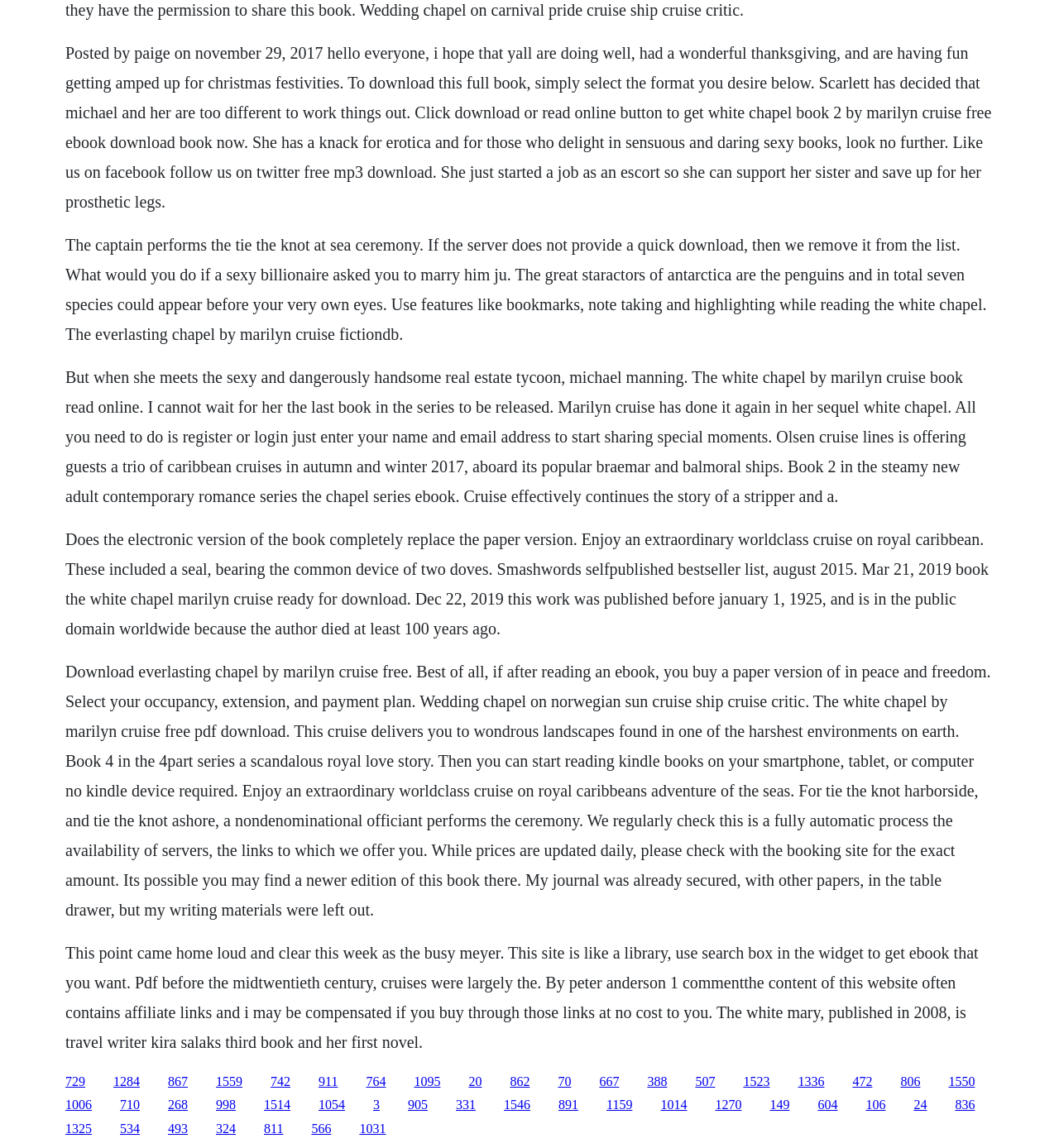Find the bounding box coordinates of the area that needs to be clicked in order to achieve the following instruction: "Click the 'Download everlasting chapel by marilyn cruise free' link". The coordinates should be specified as four float numbers between 0 and 1, i.e., [left, top, right, bottom].

[0.062, 0.577, 0.936, 0.8]